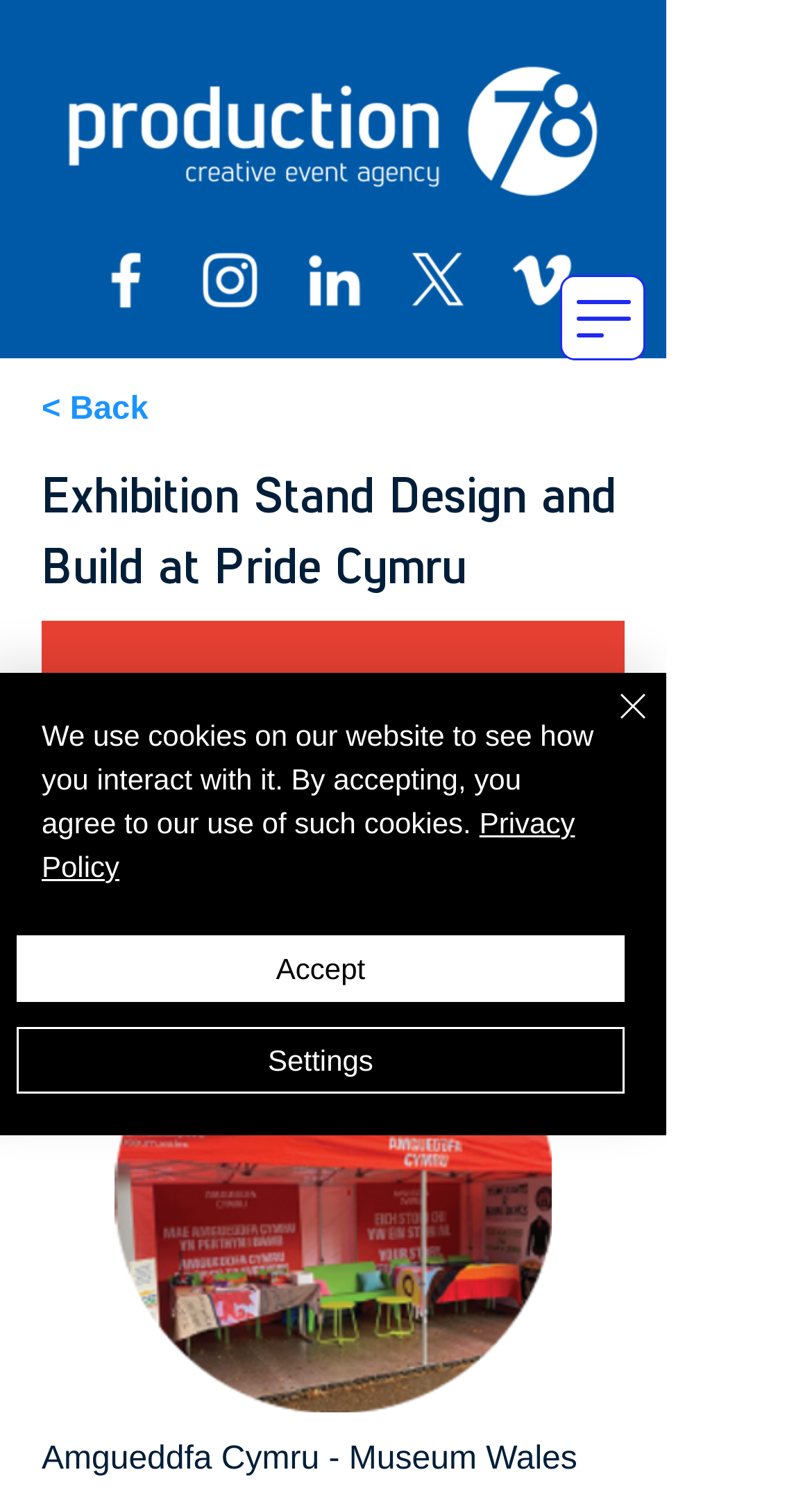What is the purpose of the button 'Open navigation menu'?
Refer to the image and provide a one-word or short phrase answer.

To open navigation menu